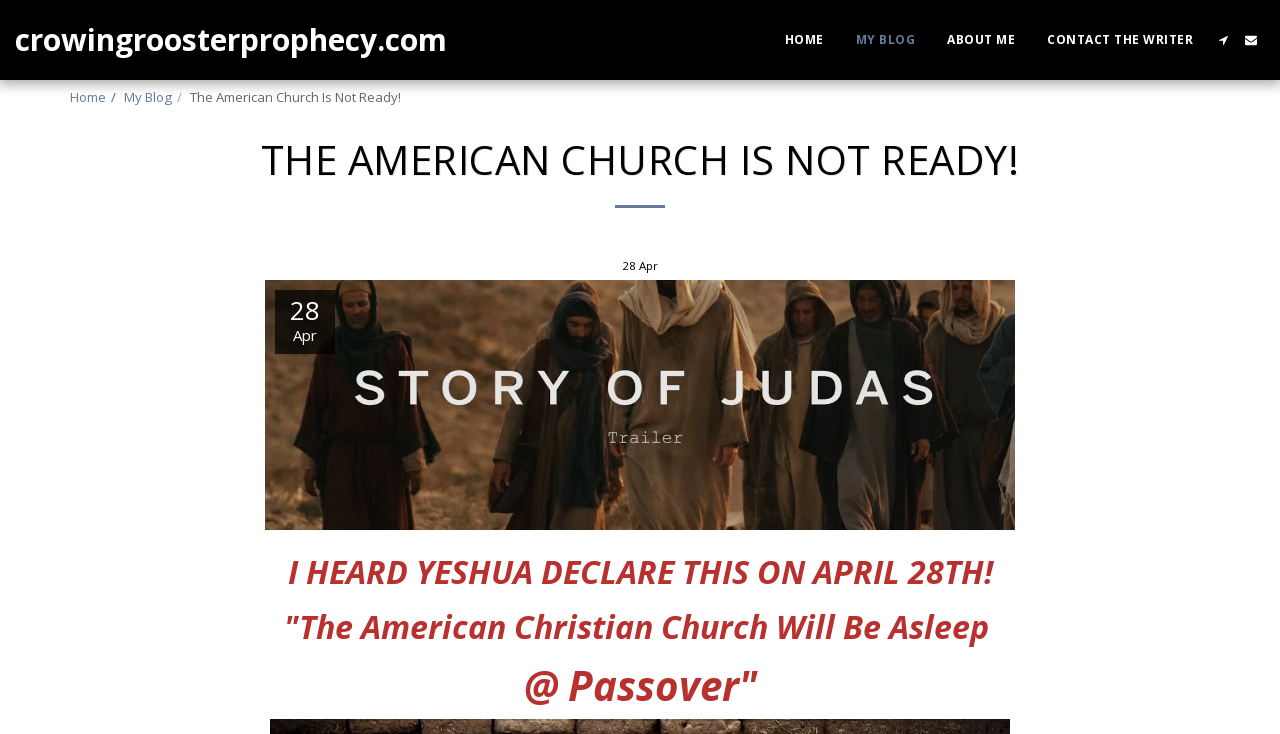Can you specify the bounding box coordinates of the area that needs to be clicked to fulfill the following instruction: "view blog posts"?

[0.657, 0.037, 0.727, 0.07]